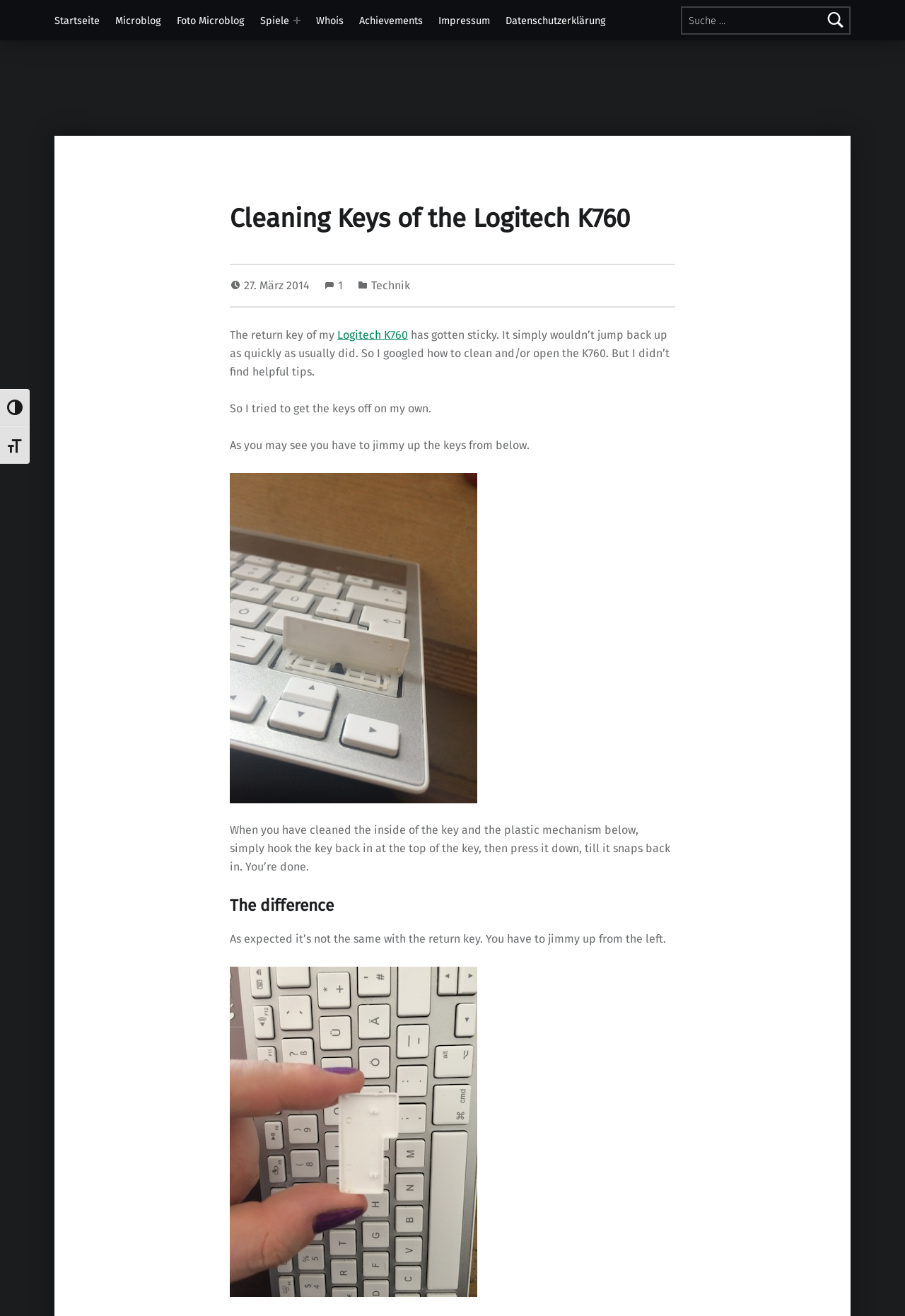Please determine the bounding box coordinates of the element to click in order to execute the following instruction: "Read the article about Logitech K760". The coordinates should be four float numbers between 0 and 1, specified as [left, top, right, bottom].

[0.254, 0.249, 0.451, 0.26]